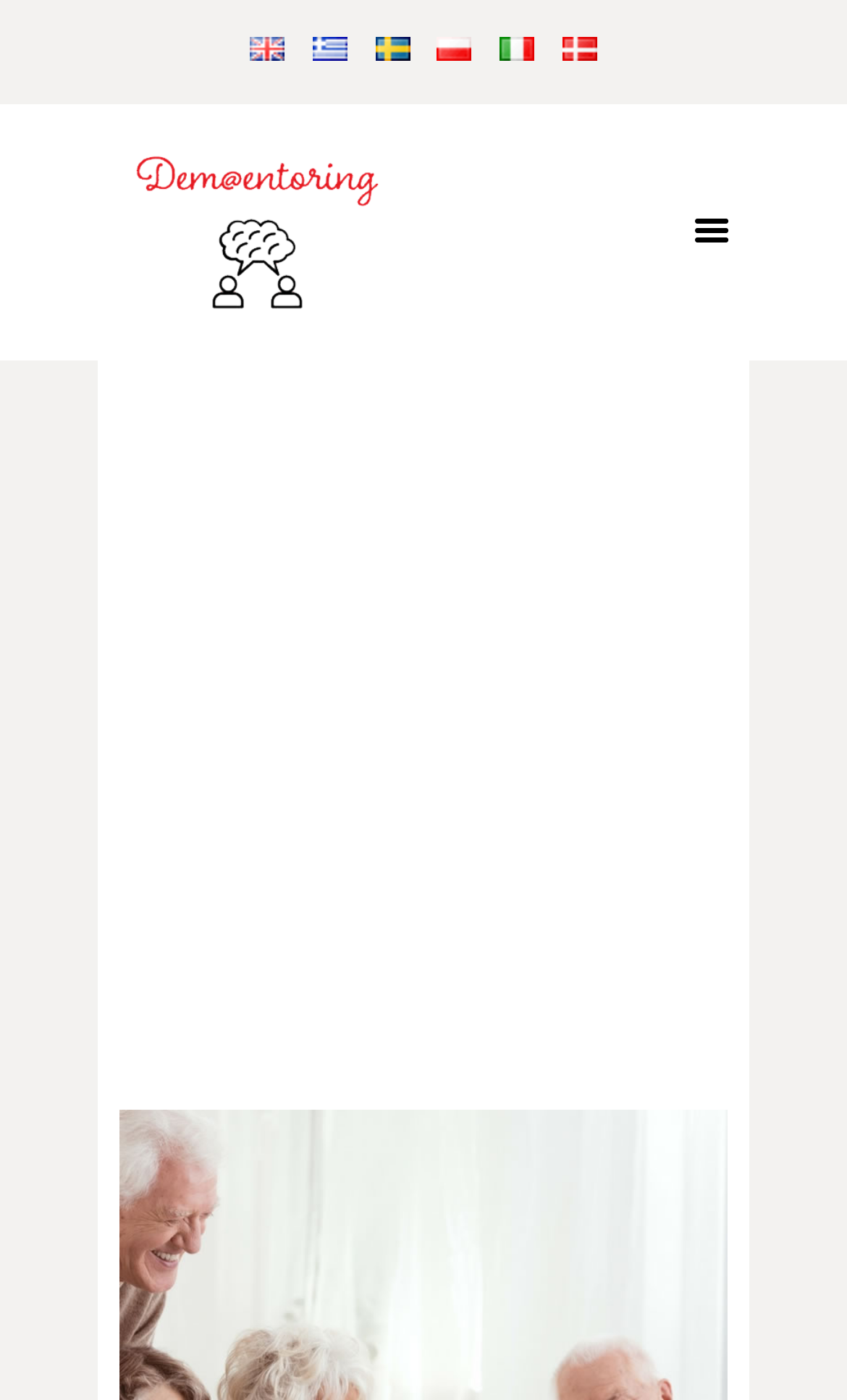Please identify the bounding box coordinates of the area that needs to be clicked to follow this instruction: "Click on the image".

[0.338, 0.081, 0.662, 0.202]